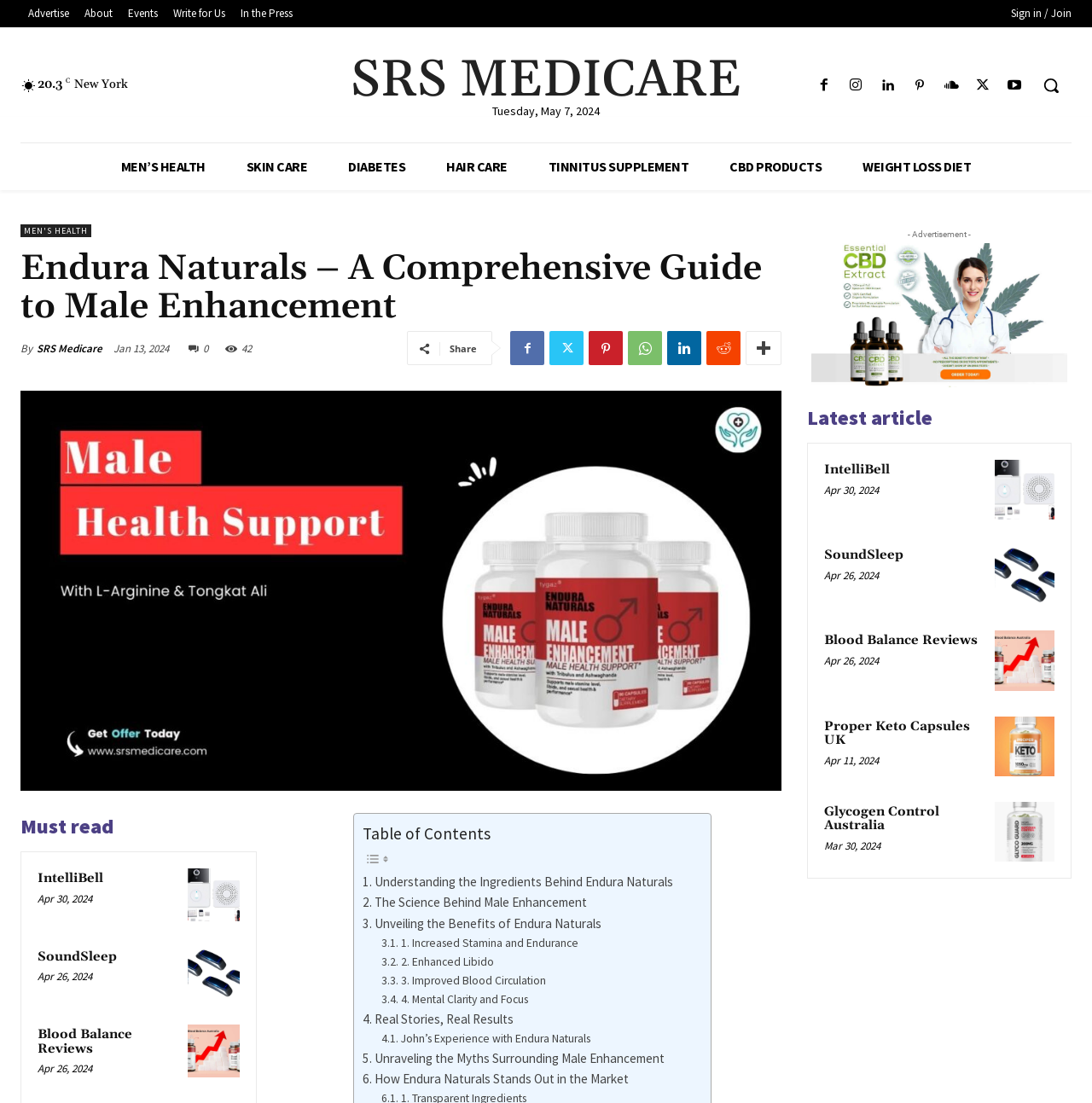Please find the bounding box coordinates of the section that needs to be clicked to achieve this instruction: "Read the 'Must read' section".

[0.019, 0.737, 0.235, 0.763]